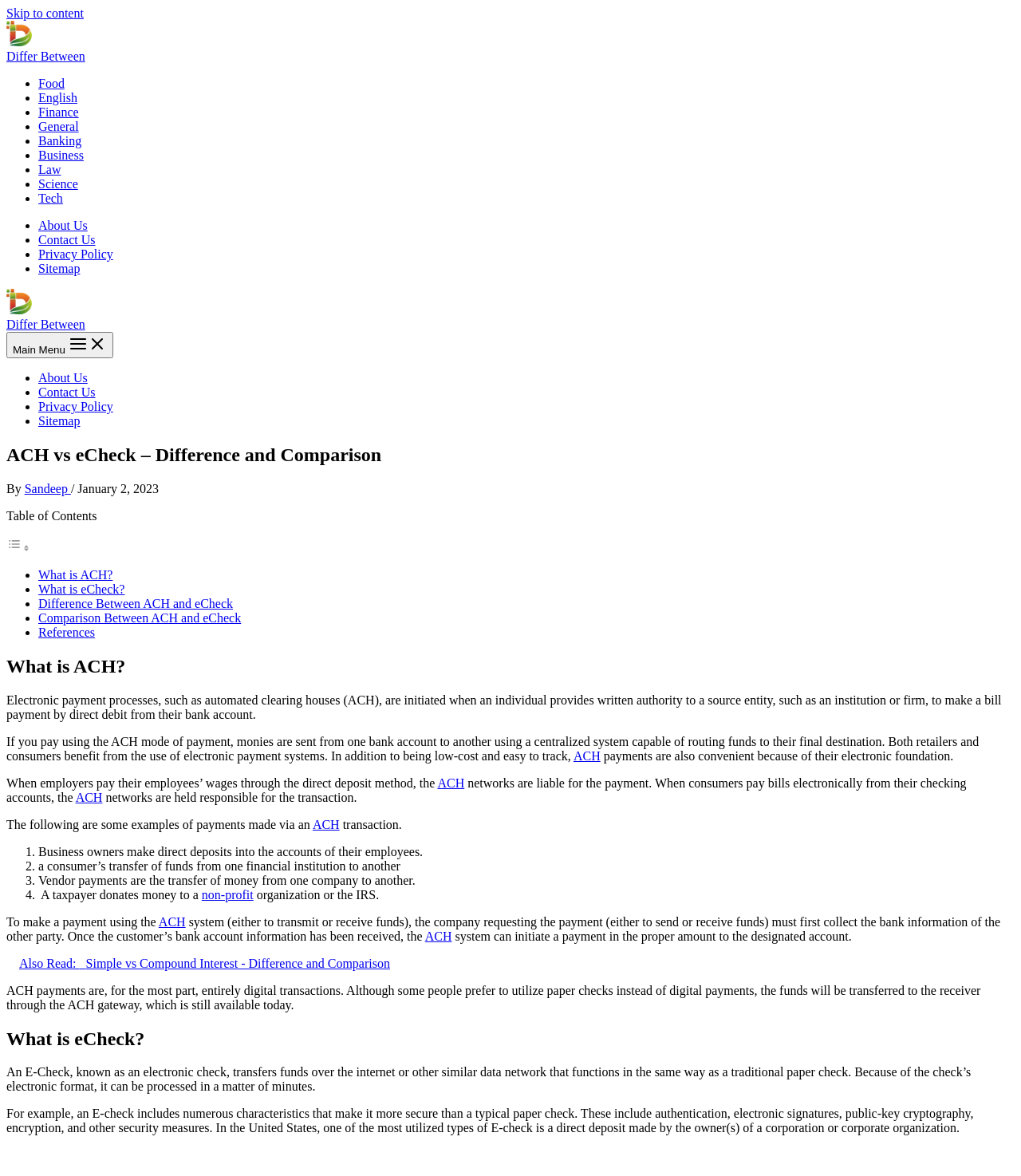What is the role of ACH networks?
Refer to the image and give a detailed response to the question.

According to the webpage, ACH networks are liable for the payment when employers pay their employees' wages through direct deposit, and when consumers pay bills electronically from their checking accounts.